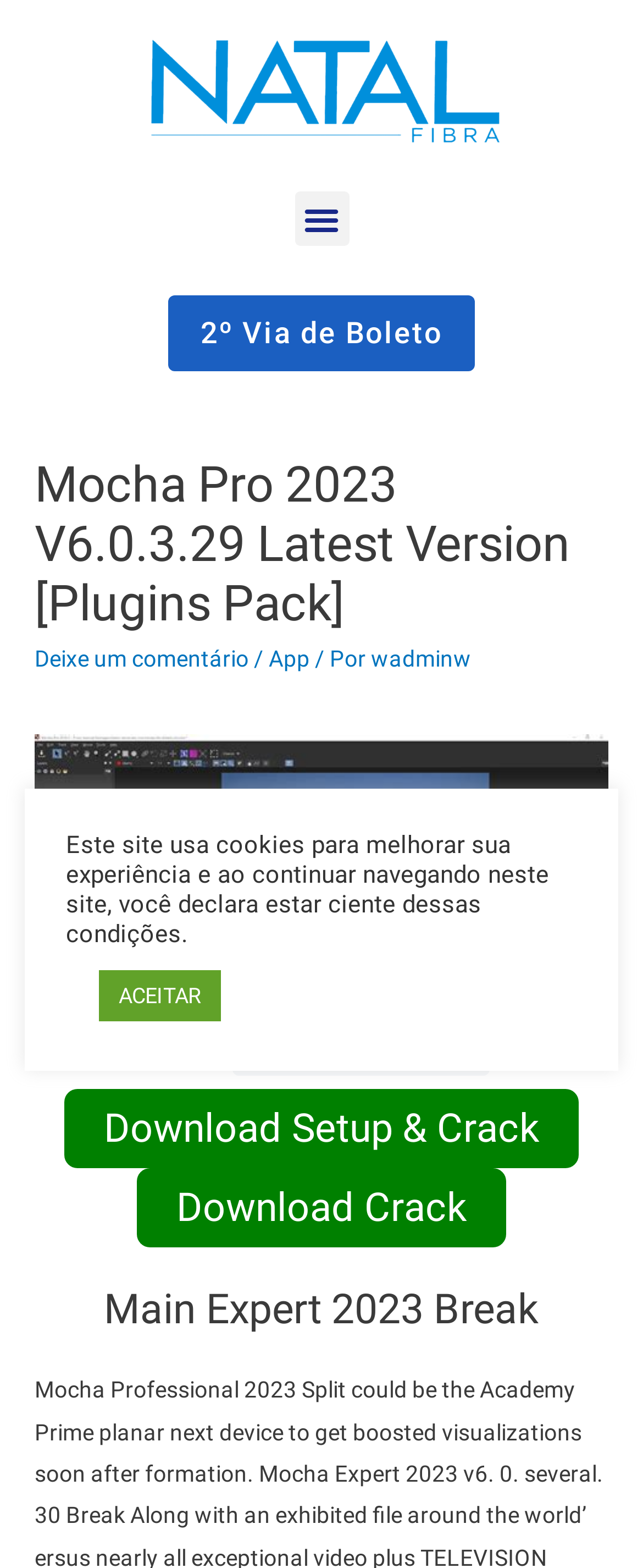What is the name of the software being discussed?
Based on the screenshot, give a detailed explanation to answer the question.

The name of the software being discussed can be inferred from the heading 'Mocha Pro 2023 V6.0.3.29 Latest Version [Plugins Pack]' and the link 'Mocha Pro 2023 V6.0.3.29 With Crack [Plugins Pack]'.